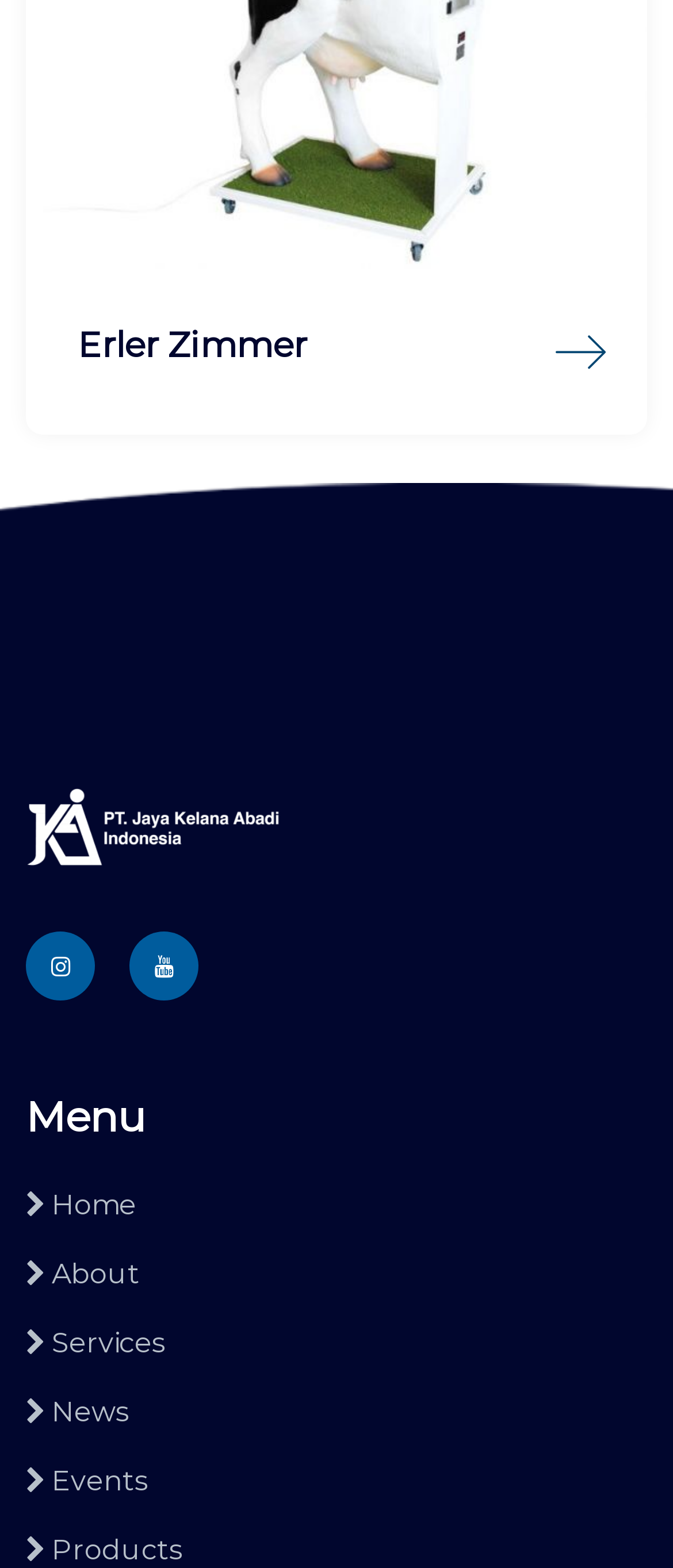How many menu items are there?
Using the image, provide a concise answer in one word or a short phrase.

5